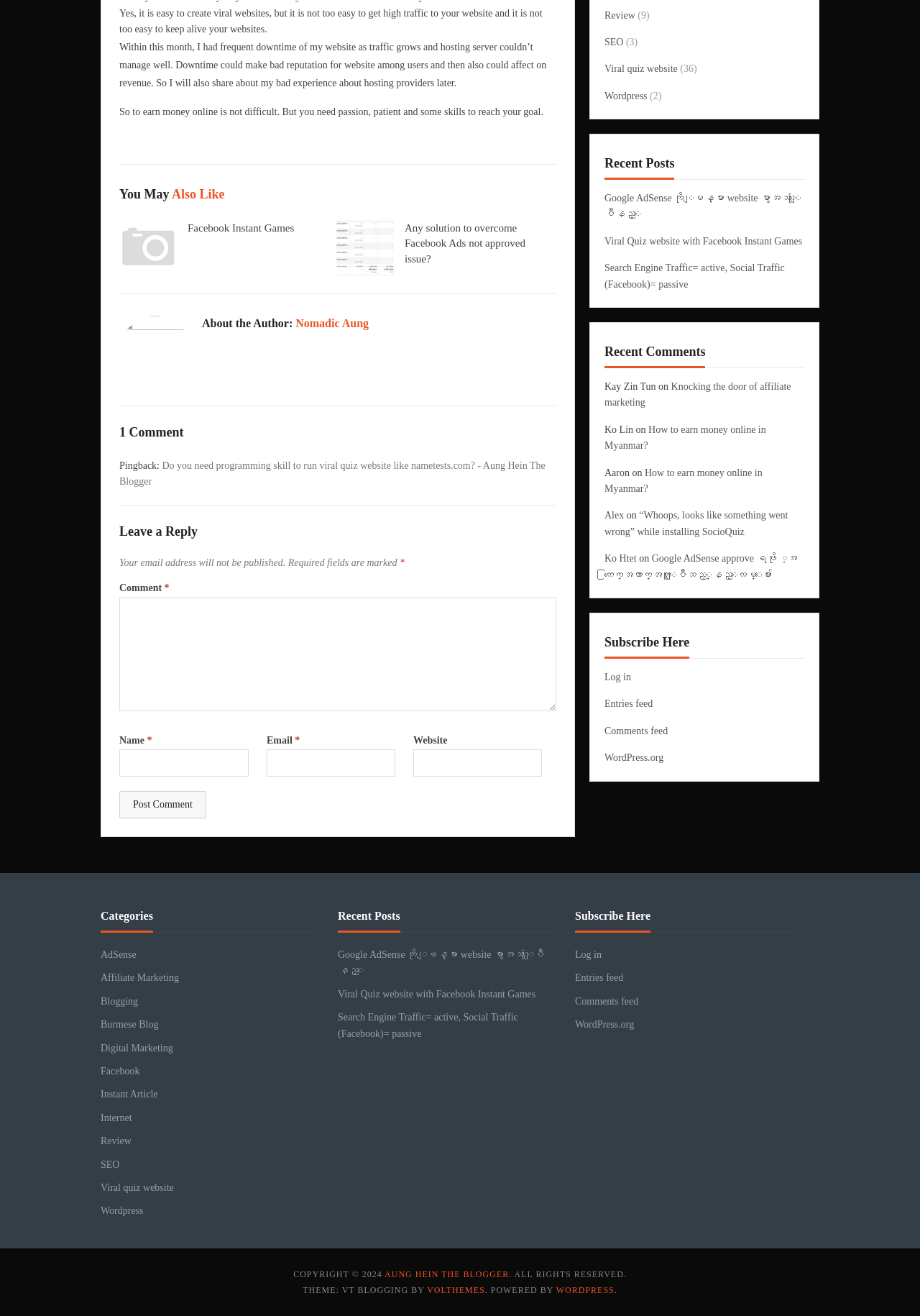Using the description "parent_node: Email * aria-describedby="email-notes" name="email"", predict the bounding box of the relevant HTML element.

[0.29, 0.569, 0.43, 0.59]